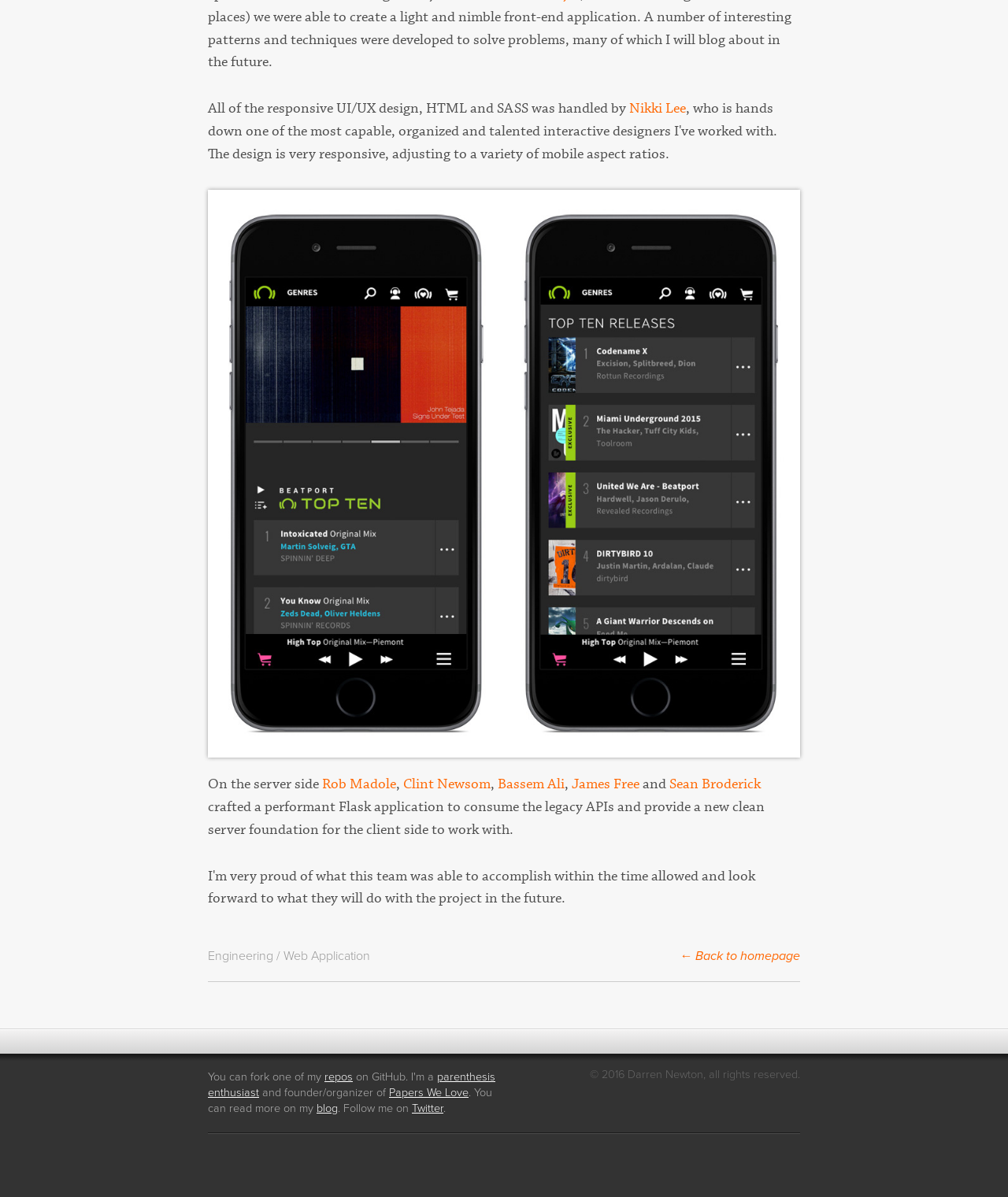Identify the bounding box coordinates for the region of the element that should be clicked to carry out the instruction: "Visit Nikki Lee's page". The bounding box coordinates should be four float numbers between 0 and 1, i.e., [left, top, right, bottom].

[0.624, 0.083, 0.68, 0.099]